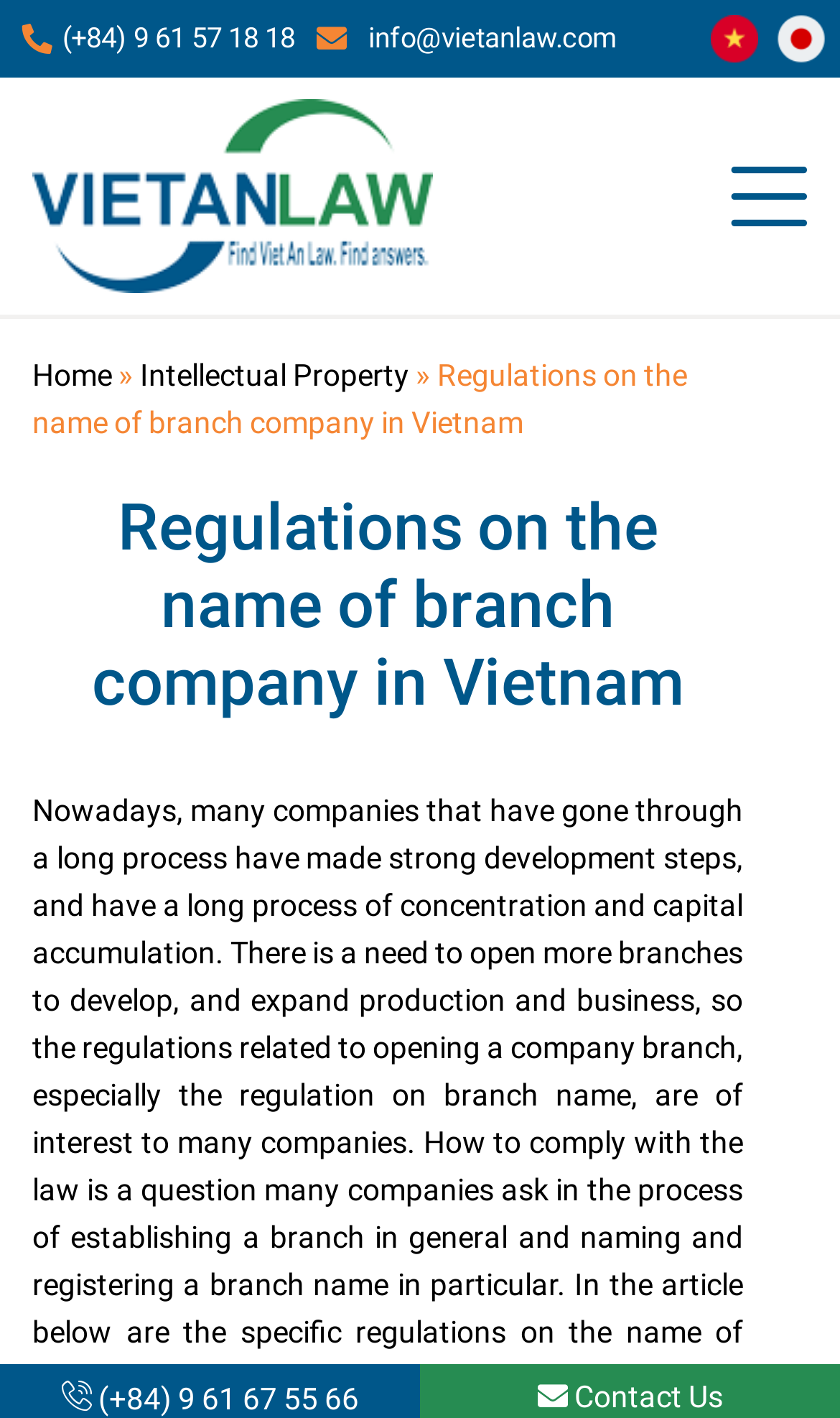Please extract the title of the webpage.

Regulations on the name of branch company in Vietnam